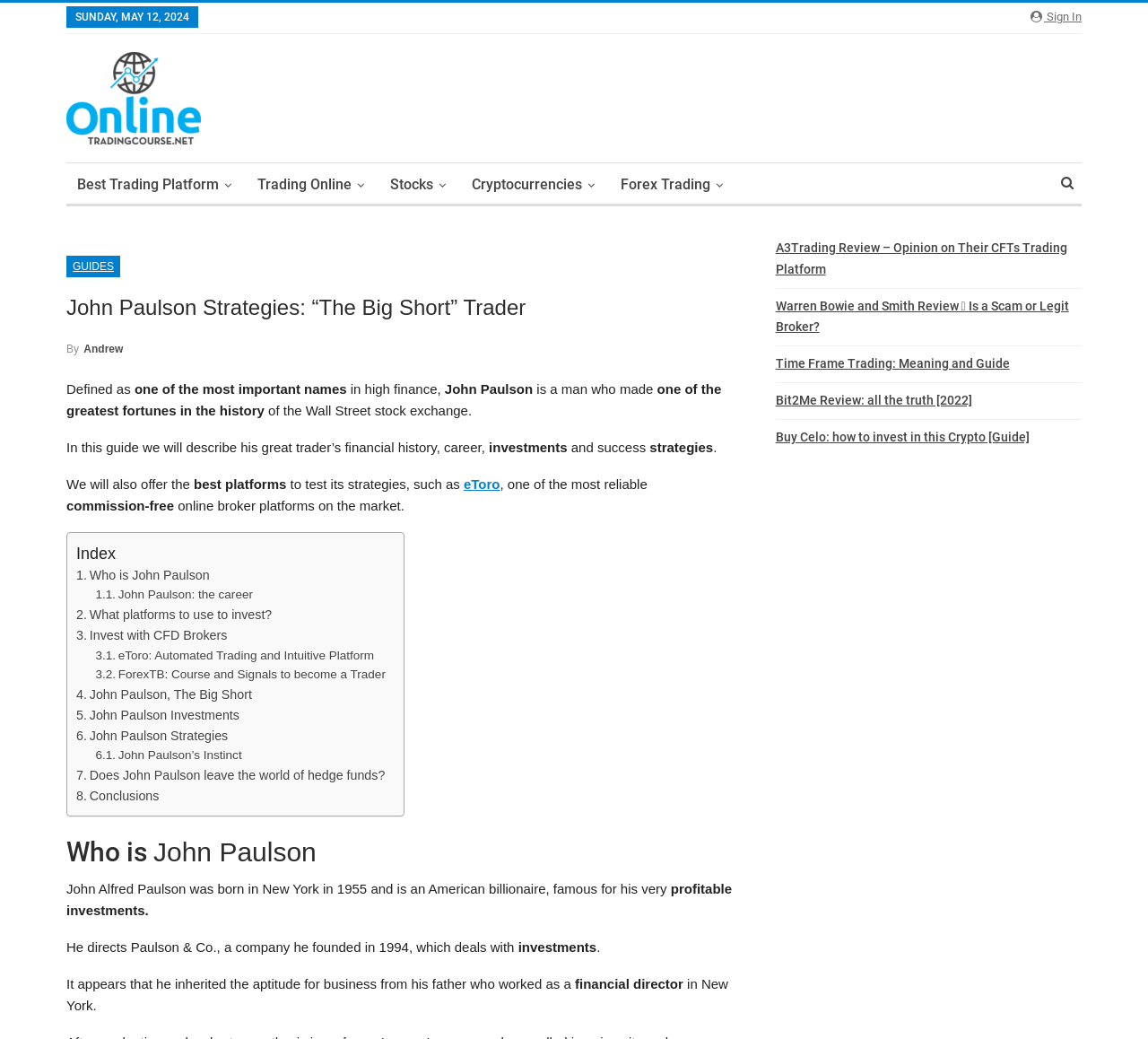Please specify the bounding box coordinates of the element that should be clicked to execute the given instruction: 'Learn about 'eToro: Automated Trading and Intuitive Platform''. Ensure the coordinates are four float numbers between 0 and 1, expressed as [left, top, right, bottom].

[0.083, 0.621, 0.326, 0.64]